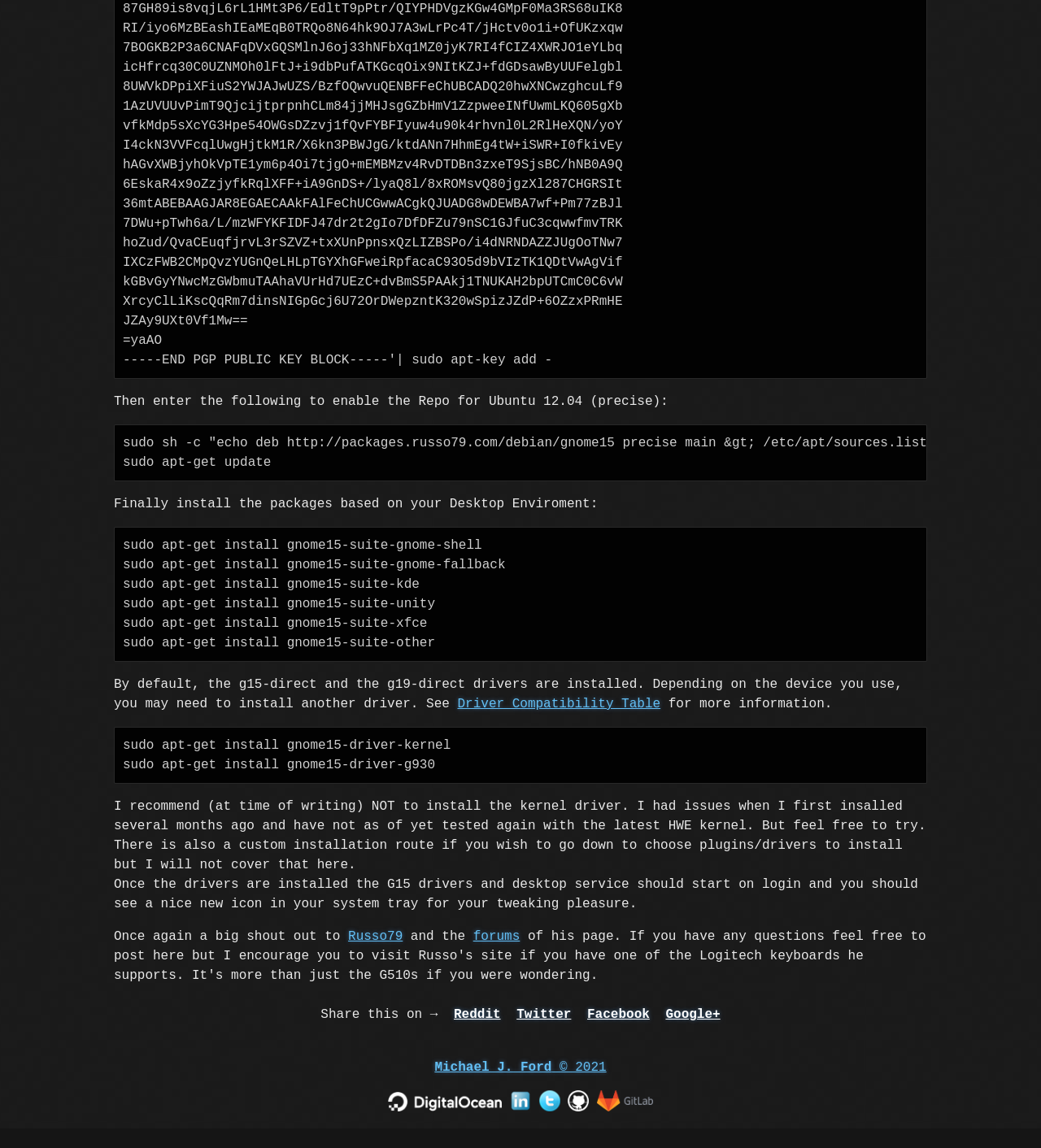Provide a thorough and detailed response to the question by examining the image: 
What is the position of the 'Share this on' text?

The 'Share this on' text is located at the bottom of the webpage, with a bounding box coordinate of [0.308, 0.877, 0.428, 0.89], indicating its position.